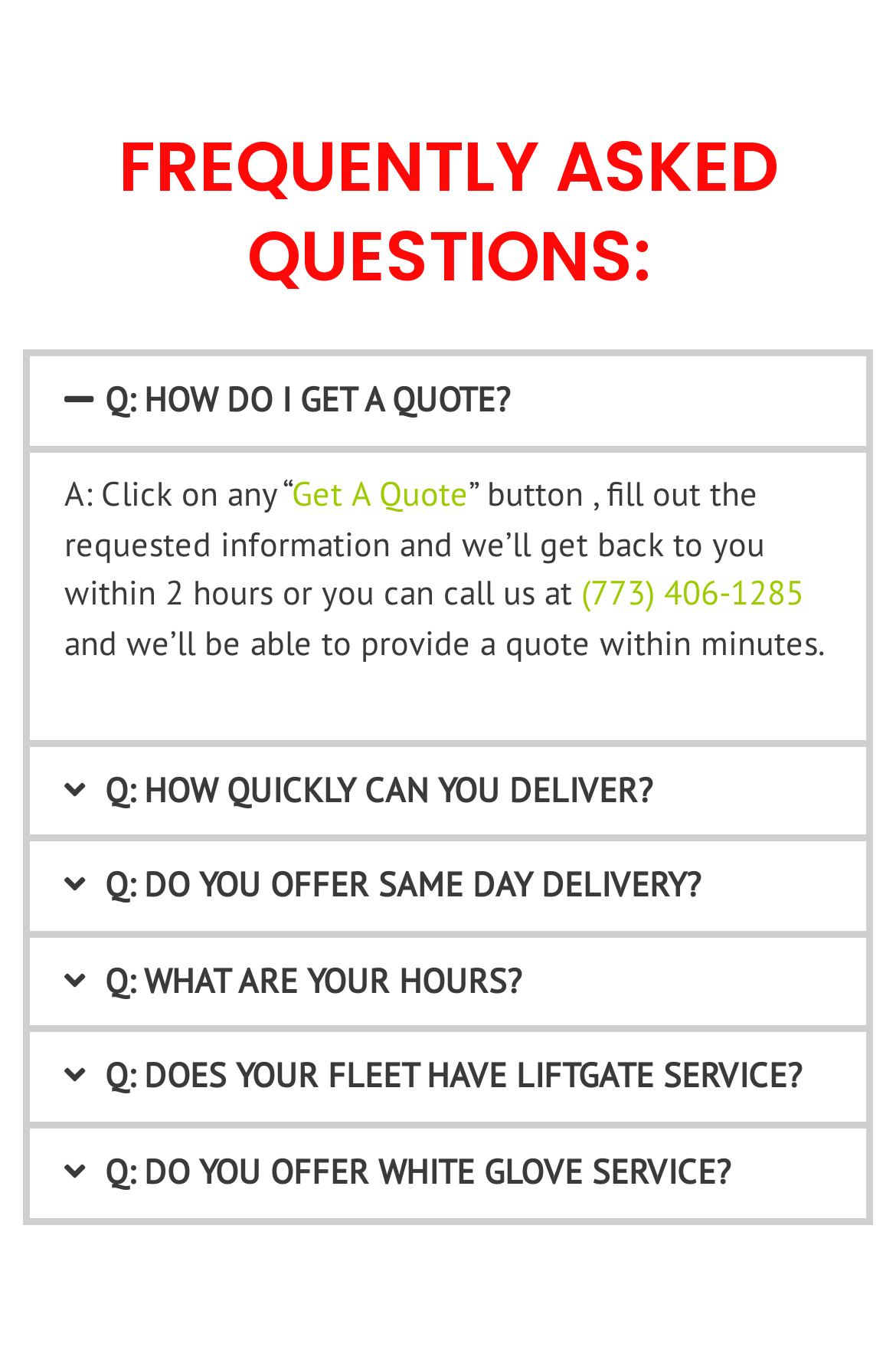Look at the image and answer the question in detail:
What is the phone number to get a quote?

The phone number to get a quote is (773) 406-1285, which is provided in the answer to the first FAQ question 'Q: HOW DO I GET A QUOTE?'.